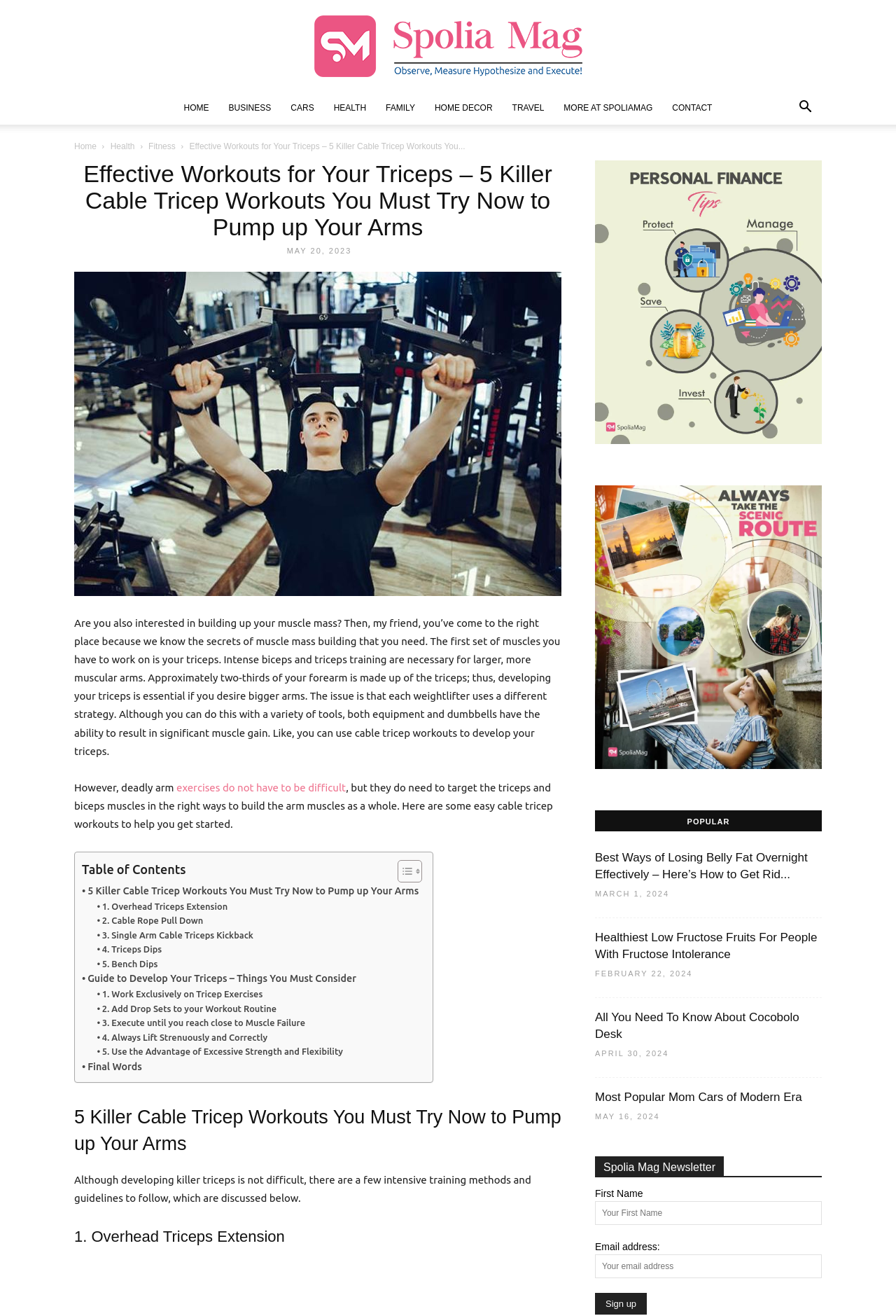Please find the bounding box coordinates of the clickable region needed to complete the following instruction: "Click on the 'HOME' link". The bounding box coordinates must consist of four float numbers between 0 and 1, i.e., [left, top, right, bottom].

[0.194, 0.069, 0.244, 0.095]